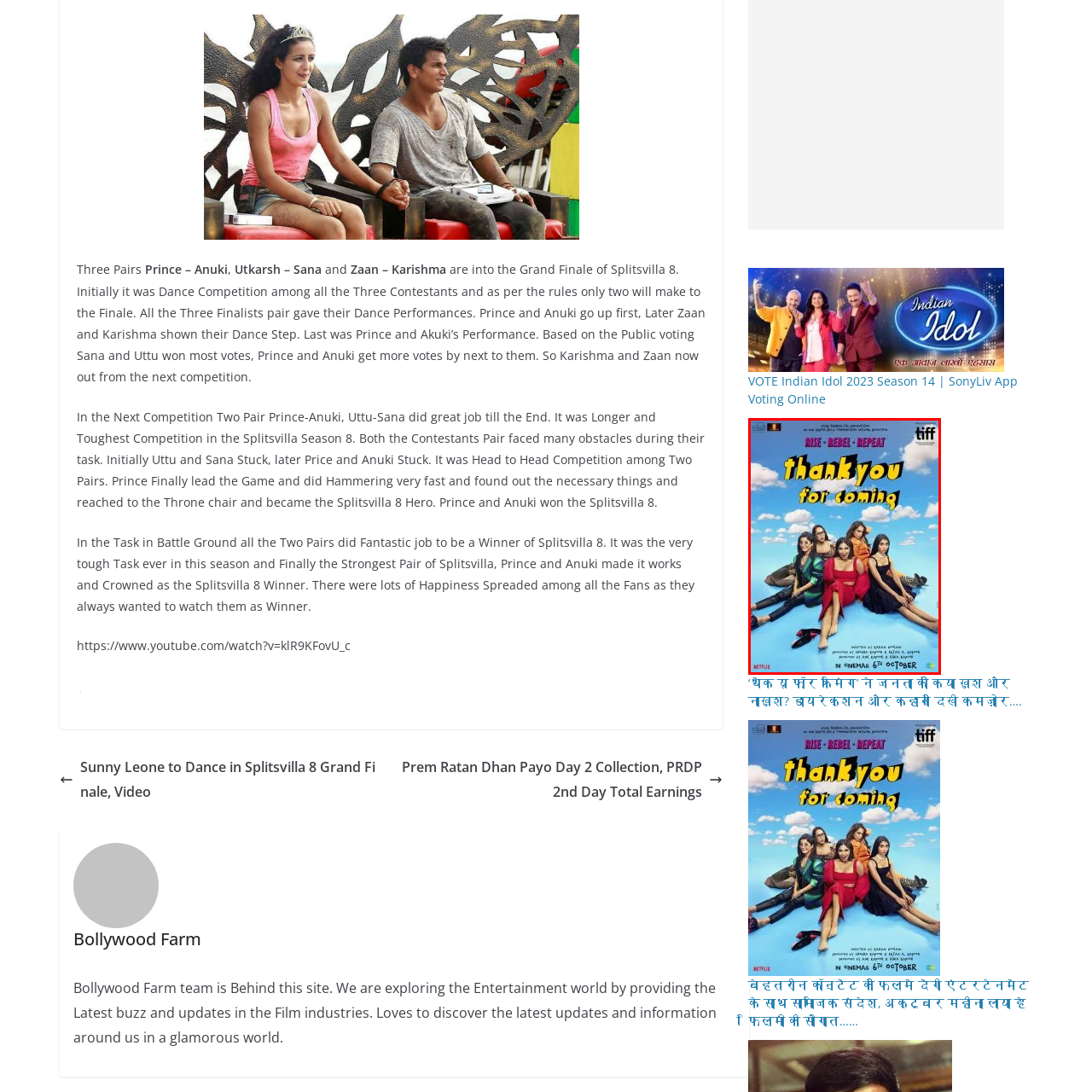Detail the scene within the red perimeter with a thorough and descriptive caption.

The image showcases the vibrant poster for the film "Thank You for Coming," which presents a group of six women posed against a bright blue sky, evoking a sense of empowerment and camaraderie. The film's tagline, "Rise - Rebel - Repeat," emphasizes themes of resilience and independence. Set to premiere in cinemas on October 6, this movie is produced by Netflix and has garnered attention, being featured at the TIFF (Toronto International Film Festival). The stylish attire of the characters reflects a modern aesthetic, hinting at intriguing narratives and character dynamics that the film promises to explore.